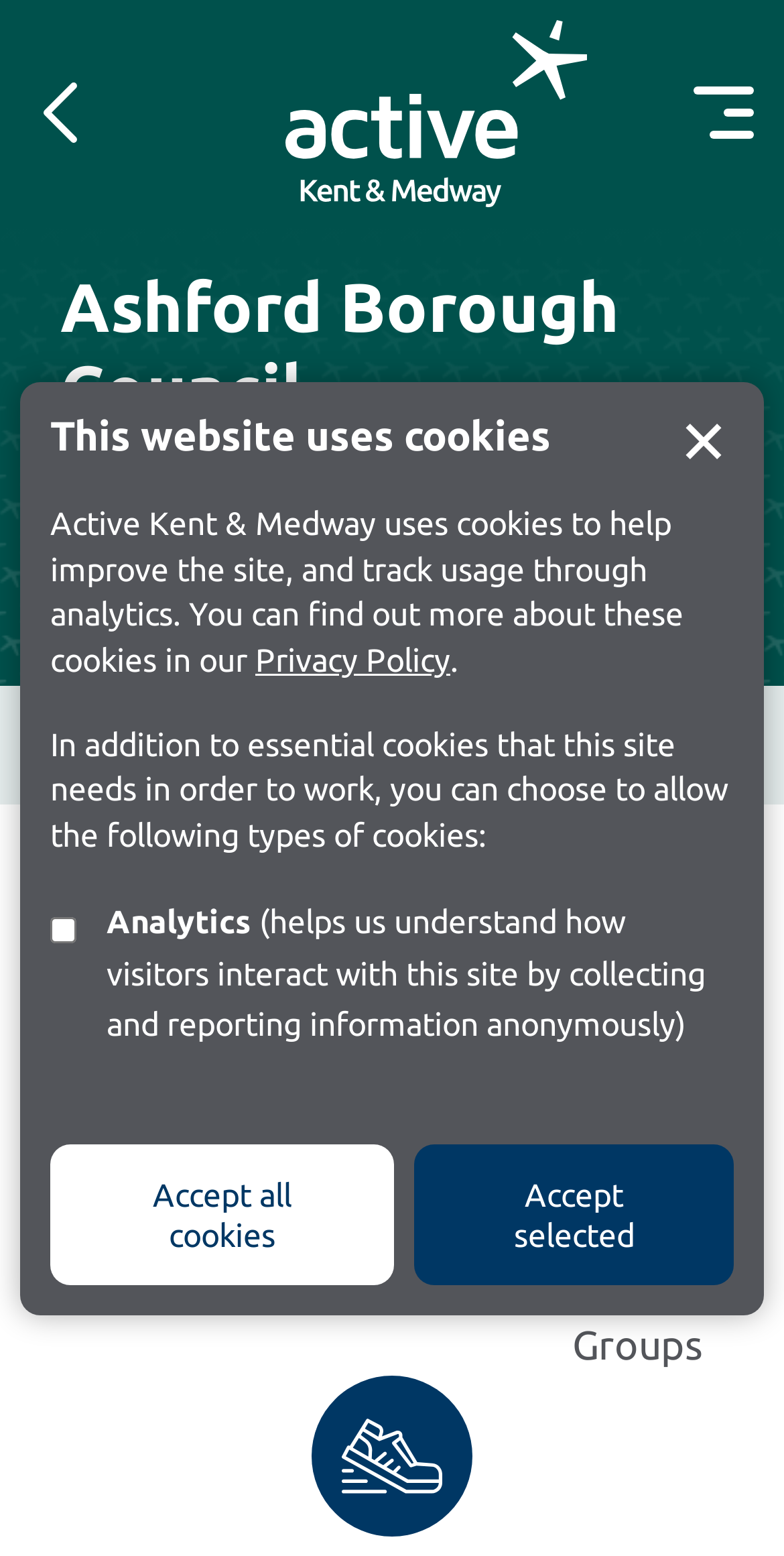Review the image closely and give a comprehensive answer to the question: What is the target audience?

I found the answer by looking at the static text element with the text 'Lower Socio-economic Groups' which is a child of the root element and is located near the 'Target Audience' label.